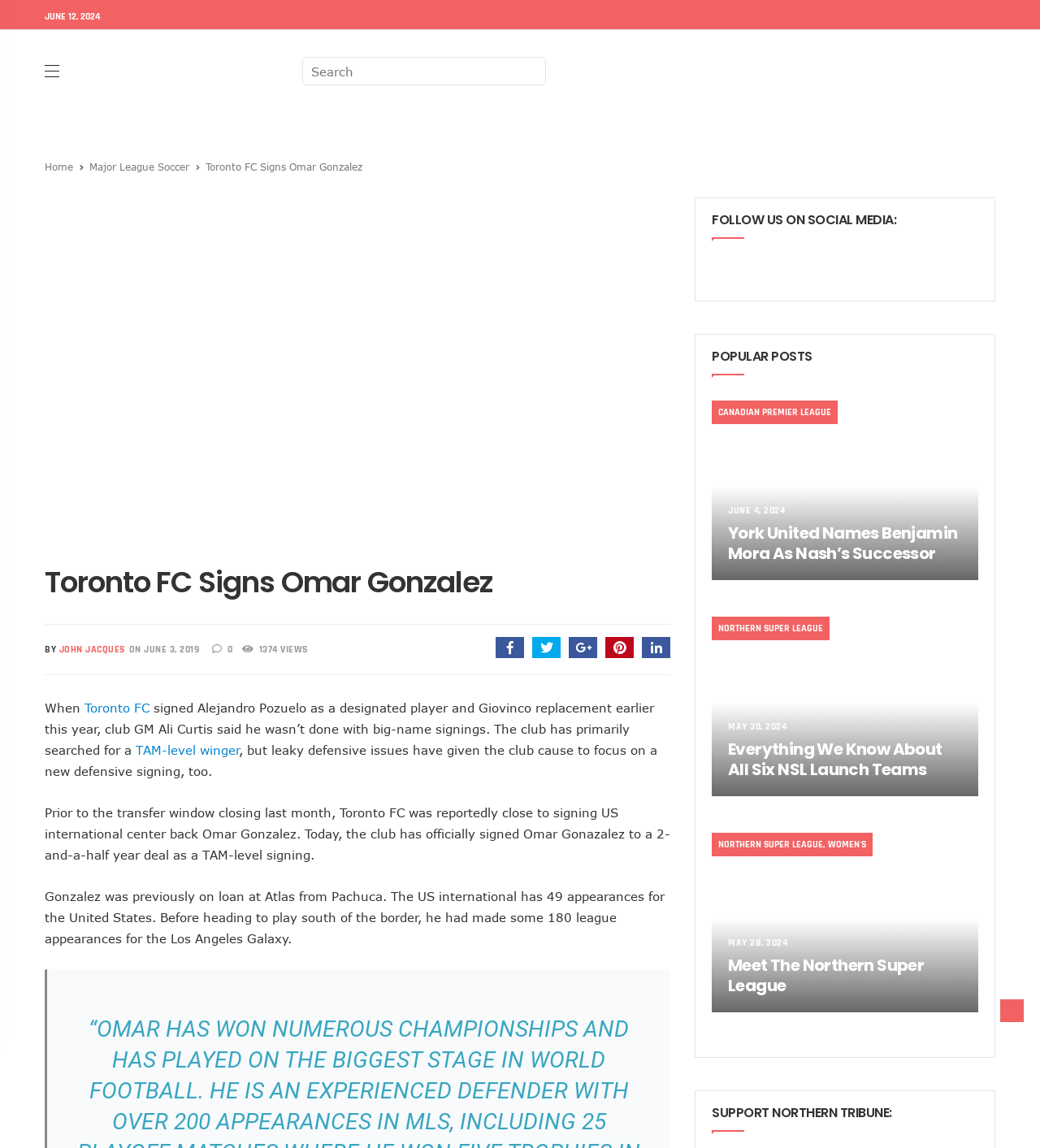Determine the bounding box coordinates of the clickable element to achieve the following action: 'Read the article about York United Names Benjamin Mora As Nash’s Successor'. Provide the coordinates as four float values between 0 and 1, formatted as [left, top, right, bottom].

[0.7, 0.454, 0.921, 0.492]